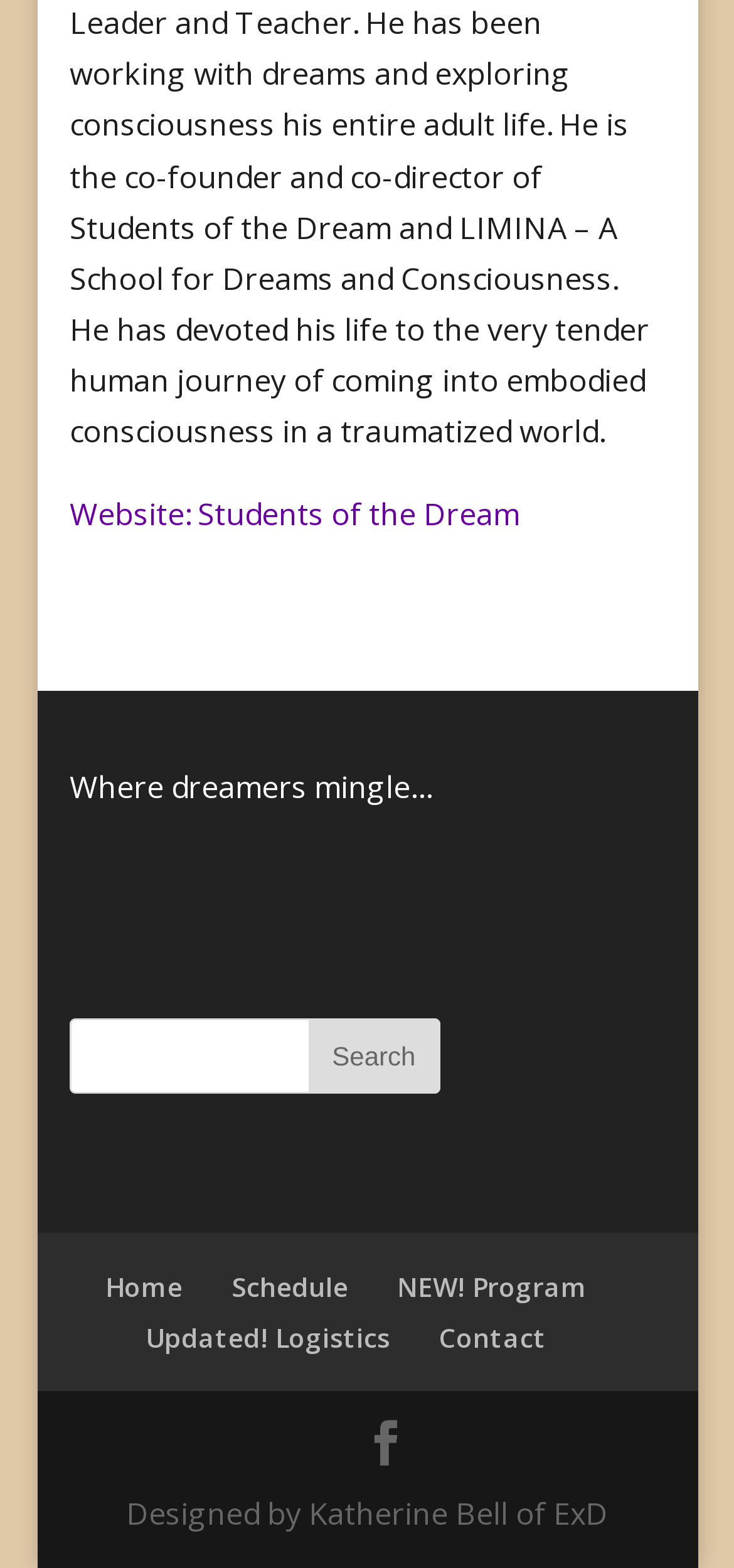How many links are there in the navigation menu?
Answer the question in as much detail as possible.

The navigation menu consists of links to 'Home', 'Schedule', 'NEW! Program', 'Updated! Logistics', and 'Contact', making a total of 5 links.